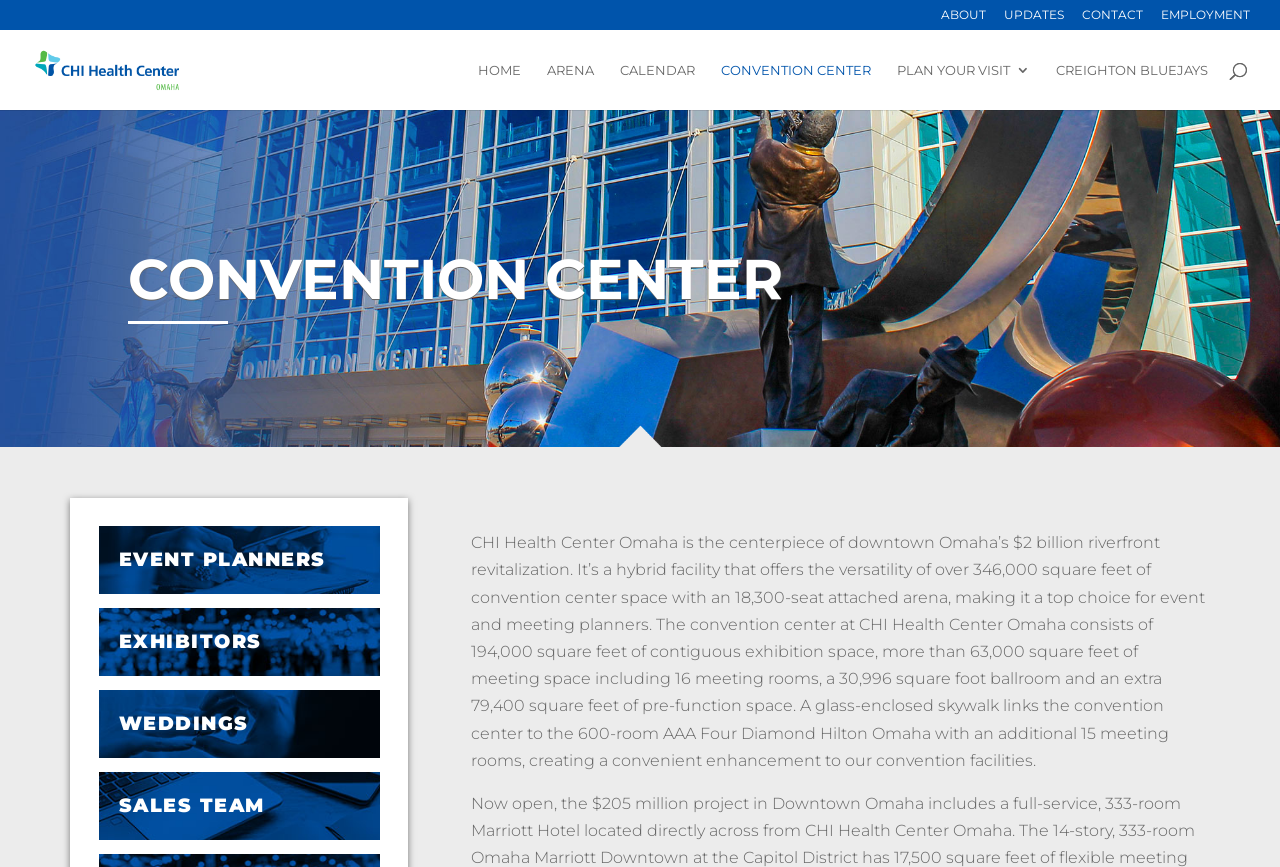Answer the question with a brief word or phrase:
What is the name of the arena?

CHI Health Center Arena